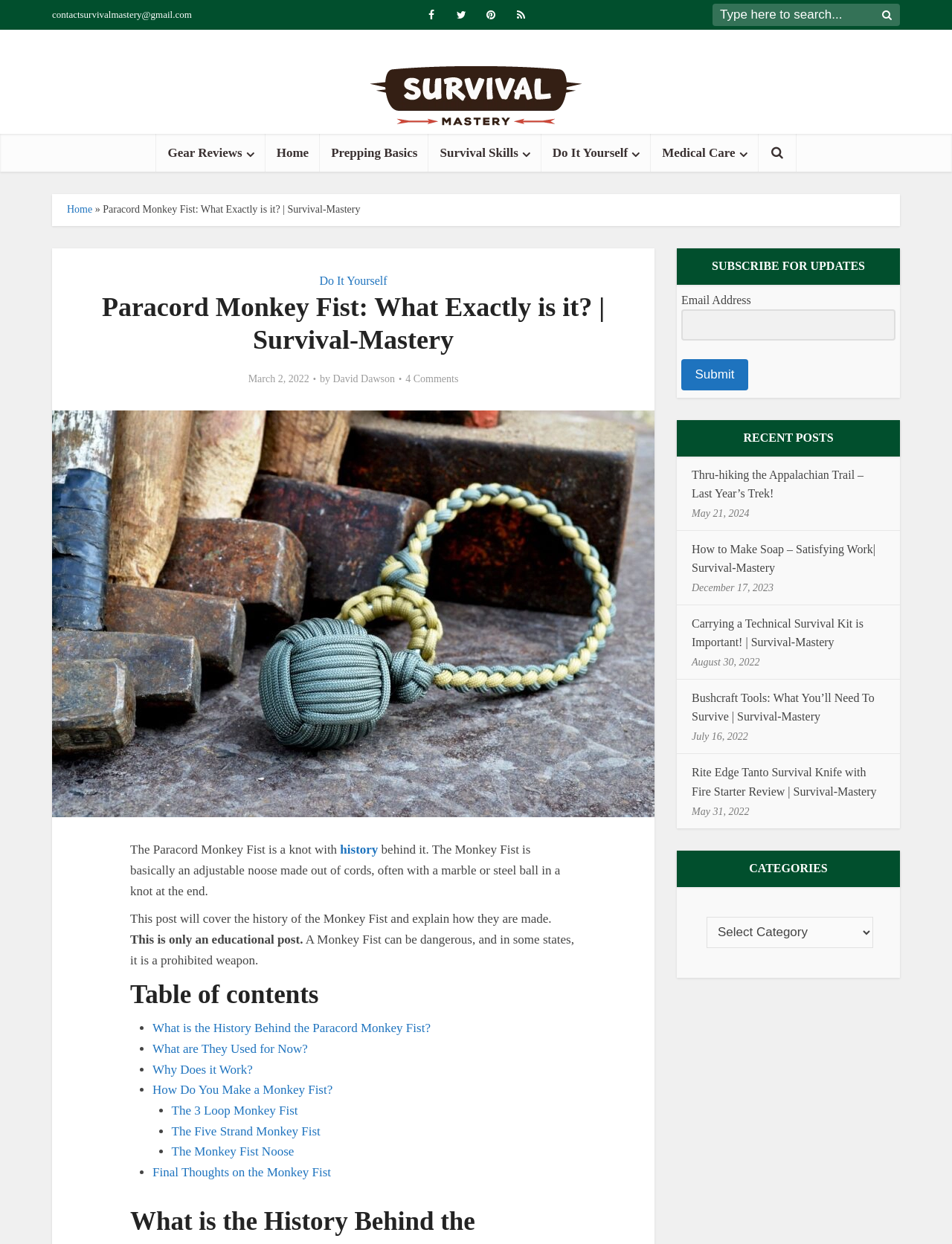Answer this question using a single word or a brief phrase:
What is the purpose of the textbox at the bottom of the webpage?

Subscribe for updates